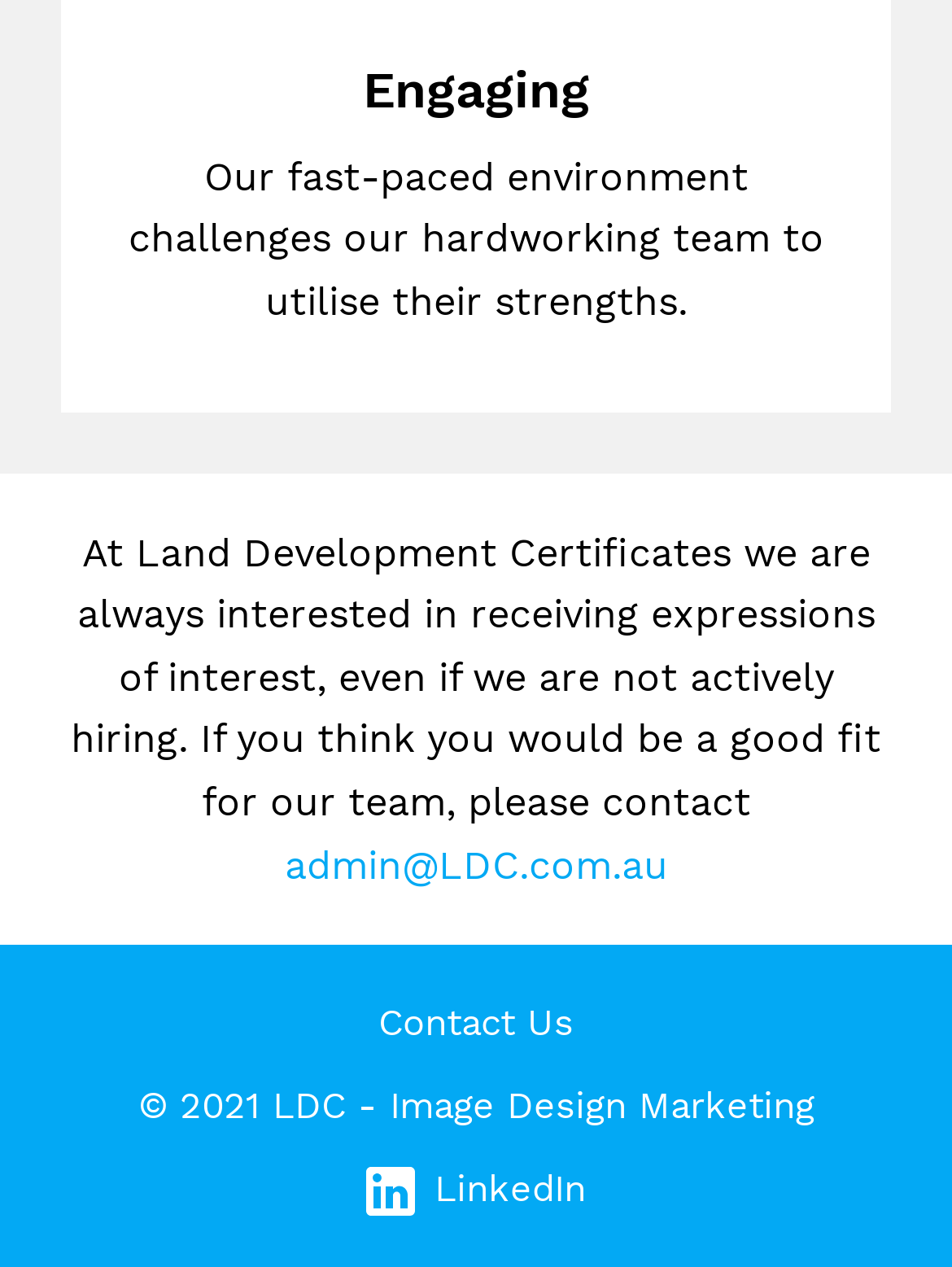Using the information shown in the image, answer the question with as much detail as possible: What is the company's contact page?

I found the company's contact page by looking at the text content of the link element with the bounding box coordinates [0.397, 0.79, 0.603, 0.825], which is 'Contact Us'.